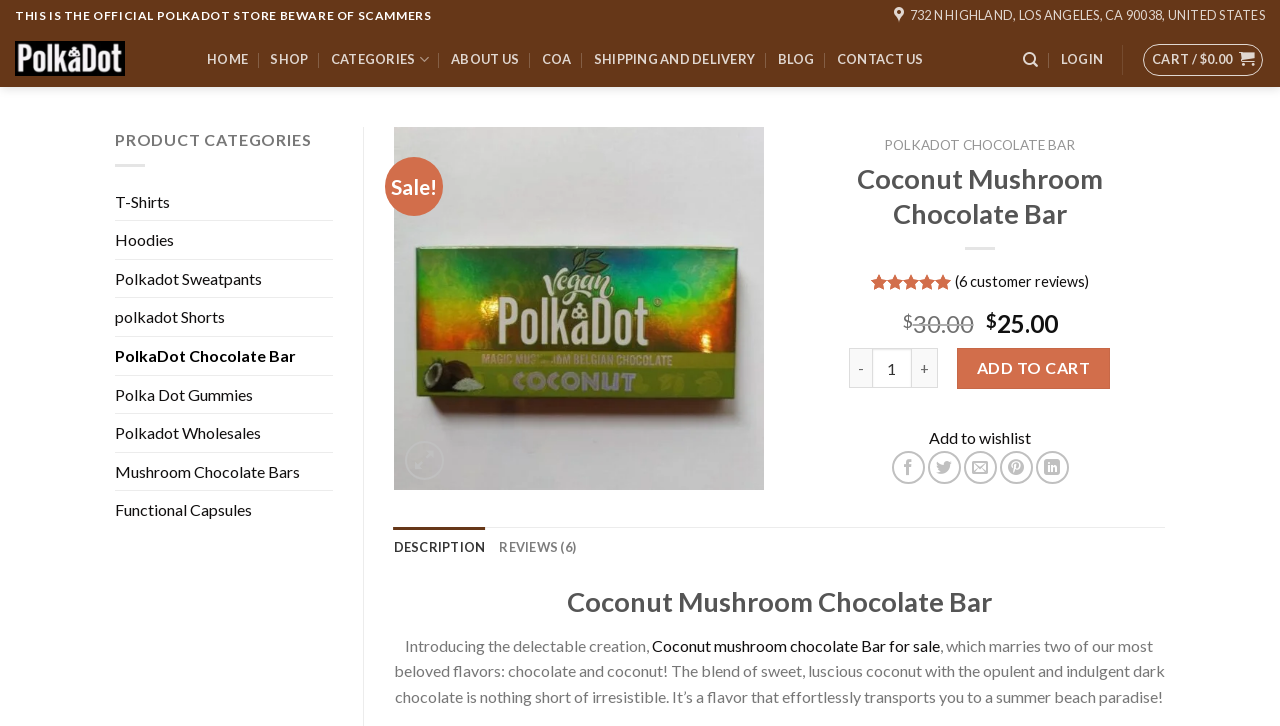What is the name of the store?
Provide an in-depth and detailed explanation in response to the question.

The name of the store can be found in the top-left corner of the webpage, where it is displayed as 'Polkadot Bar Shop' with a logo.